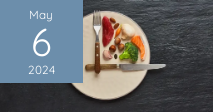What is the theme of the culinary arrangement?
Please look at the screenshot and answer in one word or a short phrase.

Intermittent fasting and dental health